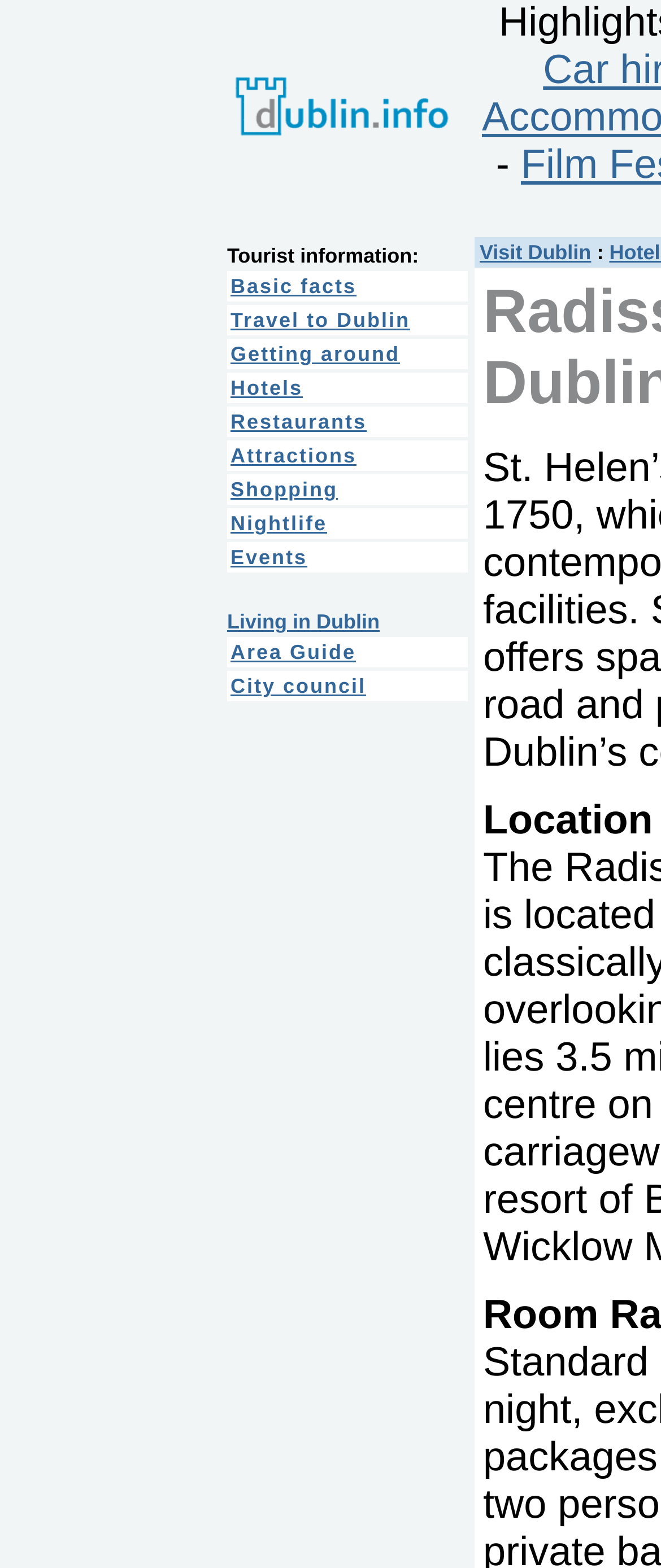Give a short answer to this question using one word or a phrase:
How many categories of information are provided on this webpage?

10